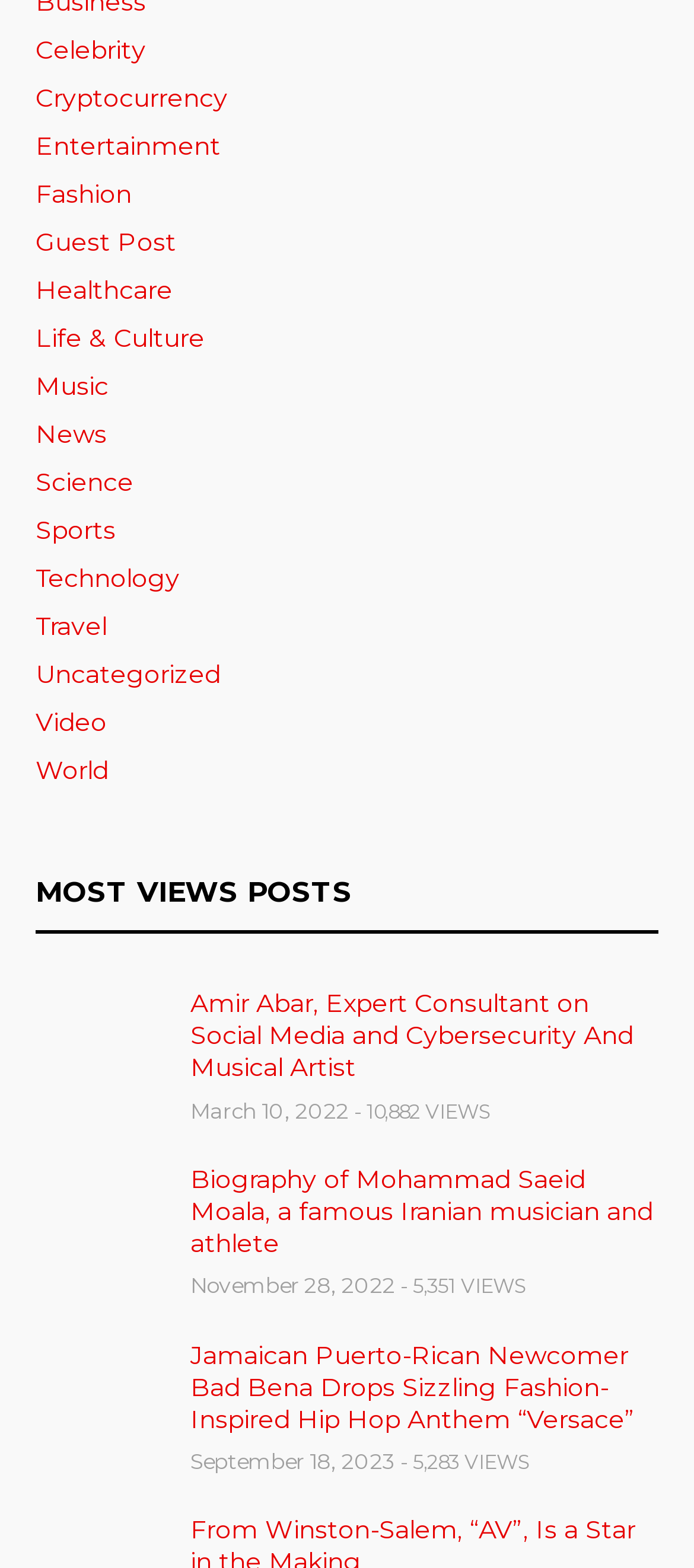Find the bounding box coordinates for the area you need to click to carry out the instruction: "Click on Celebrity". The coordinates should be four float numbers between 0 and 1, indicated as [left, top, right, bottom].

[0.051, 0.021, 0.21, 0.045]